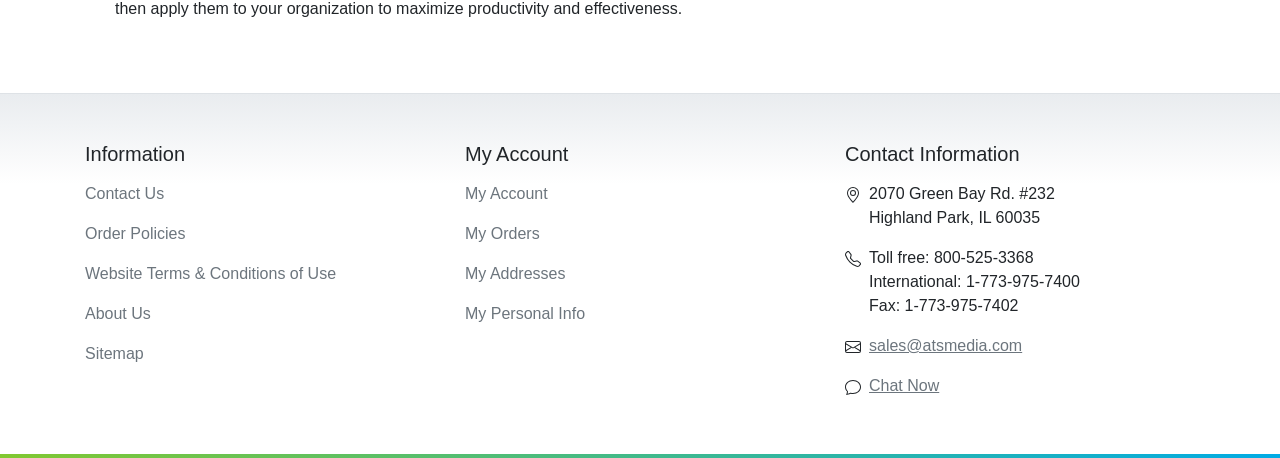Could you locate the bounding box coordinates for the section that should be clicked to accomplish this task: "Go to About Us page".

[0.066, 0.642, 0.34, 0.73]